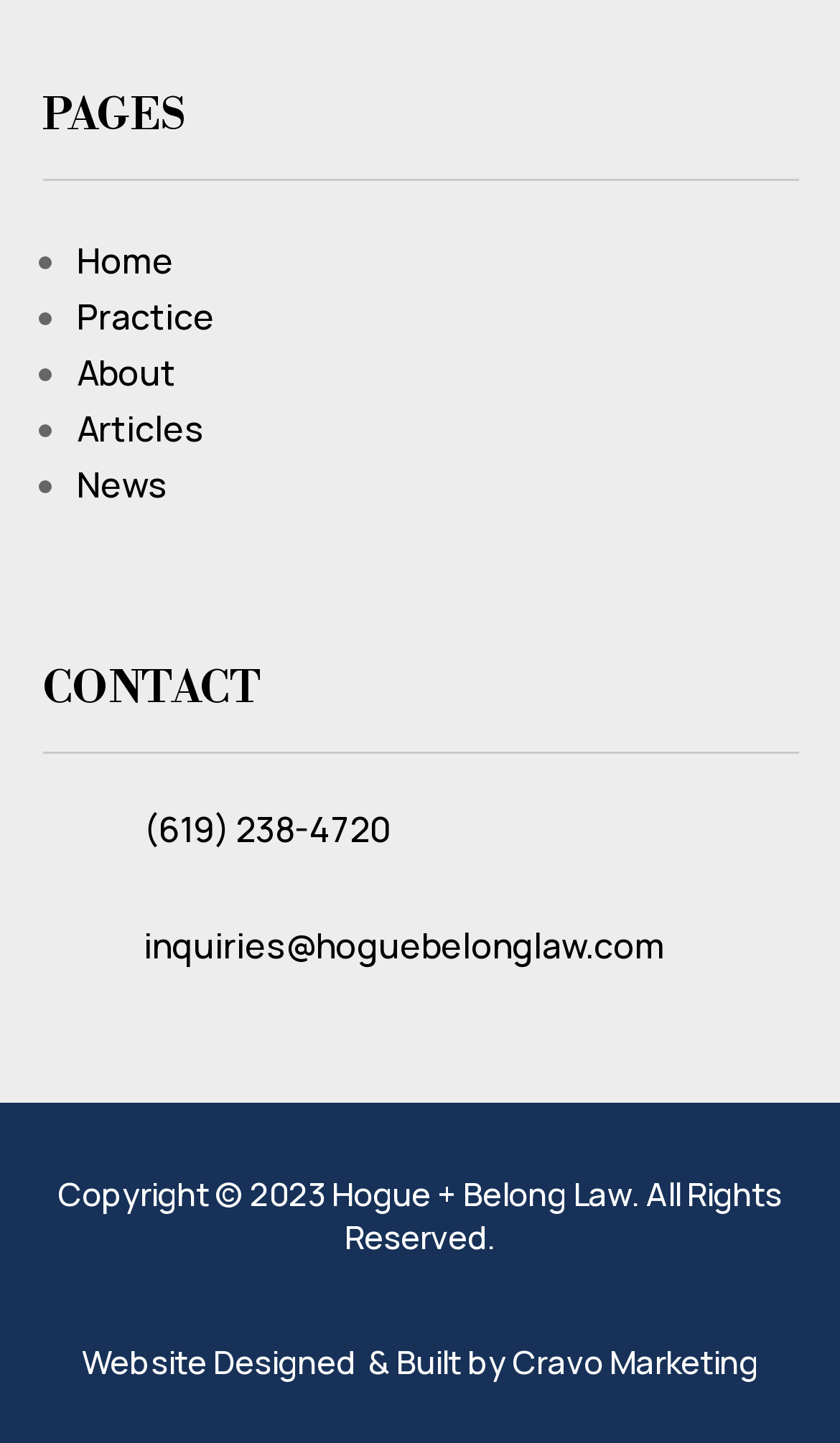Given the following UI element description: "About", find the bounding box coordinates in the webpage screenshot.

[0.091, 0.242, 0.209, 0.275]